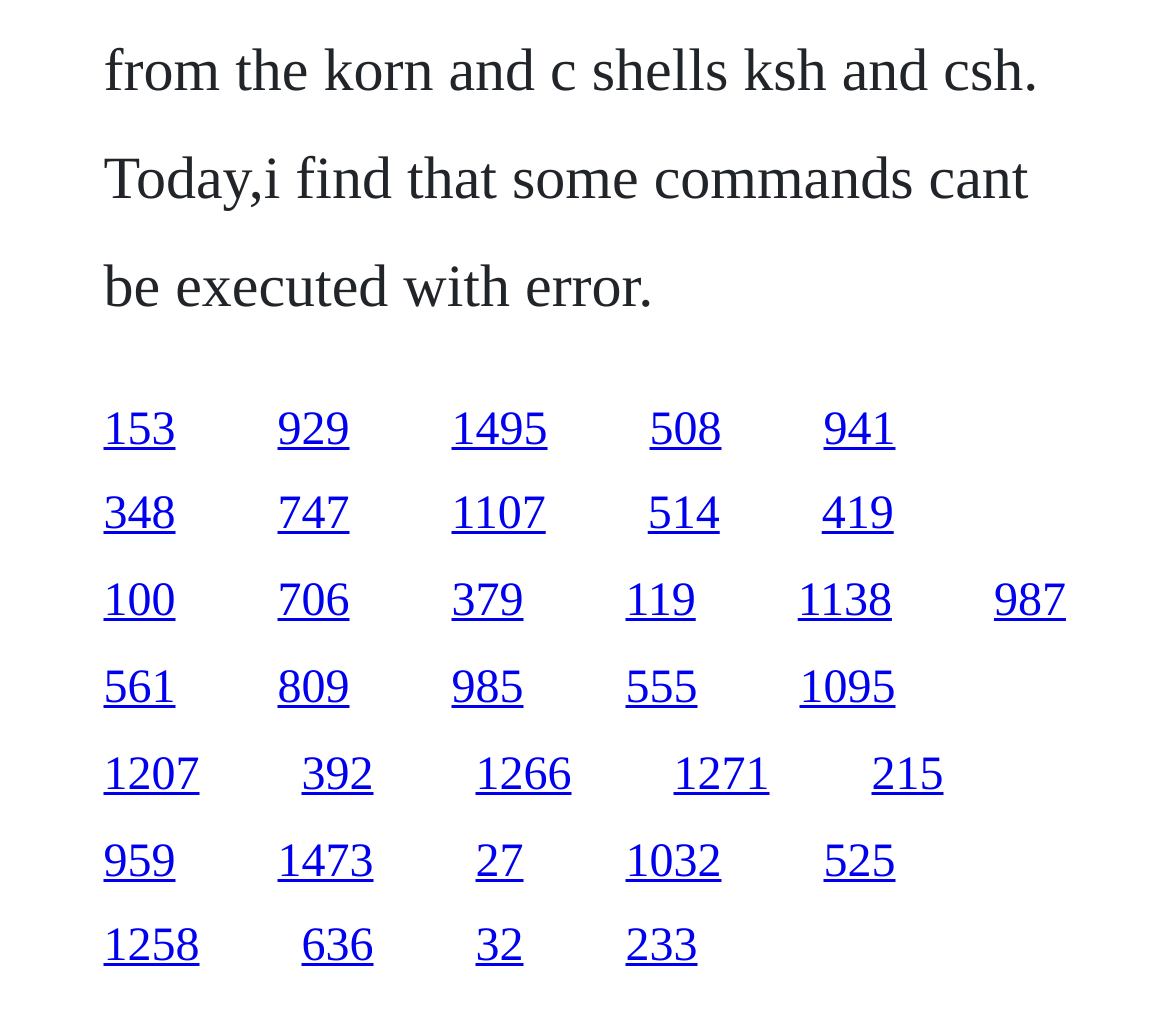Is there a link at the bottom-right corner of the webpage?
Refer to the image and provide a detailed answer to the question.

I checked the bounding box coordinates of the link elements and found that the link with ID '233' has the largest x2 and y2 values, indicating that it is positioned at the bottom-right corner of the webpage.